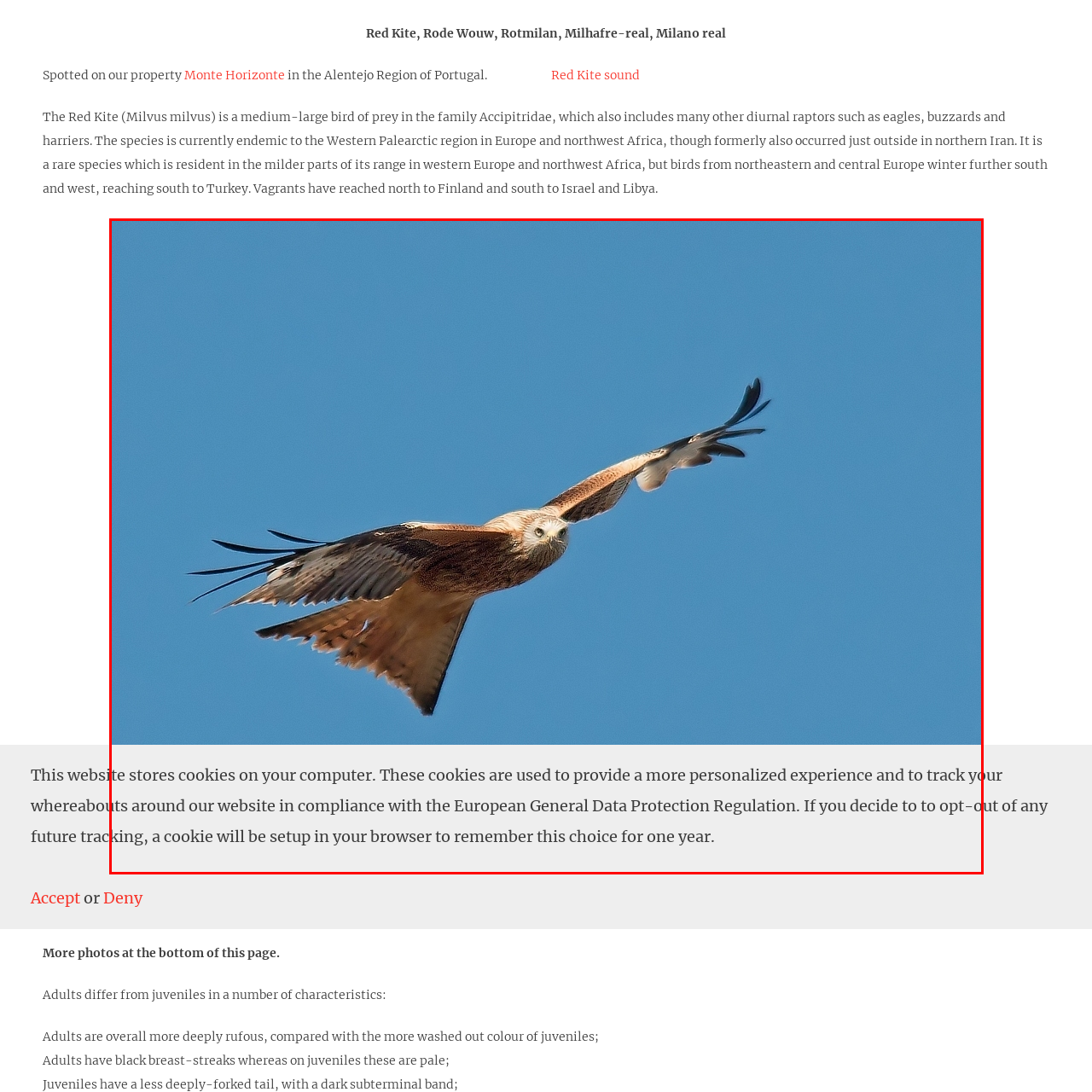Where is the Red Kite predominantly found?
Study the image within the red bounding box and provide a detailed response to the question.

According to the caption, the Red Kite is predominantly found in Europe and northwest Africa, which suggests that these regions are its primary habitats.